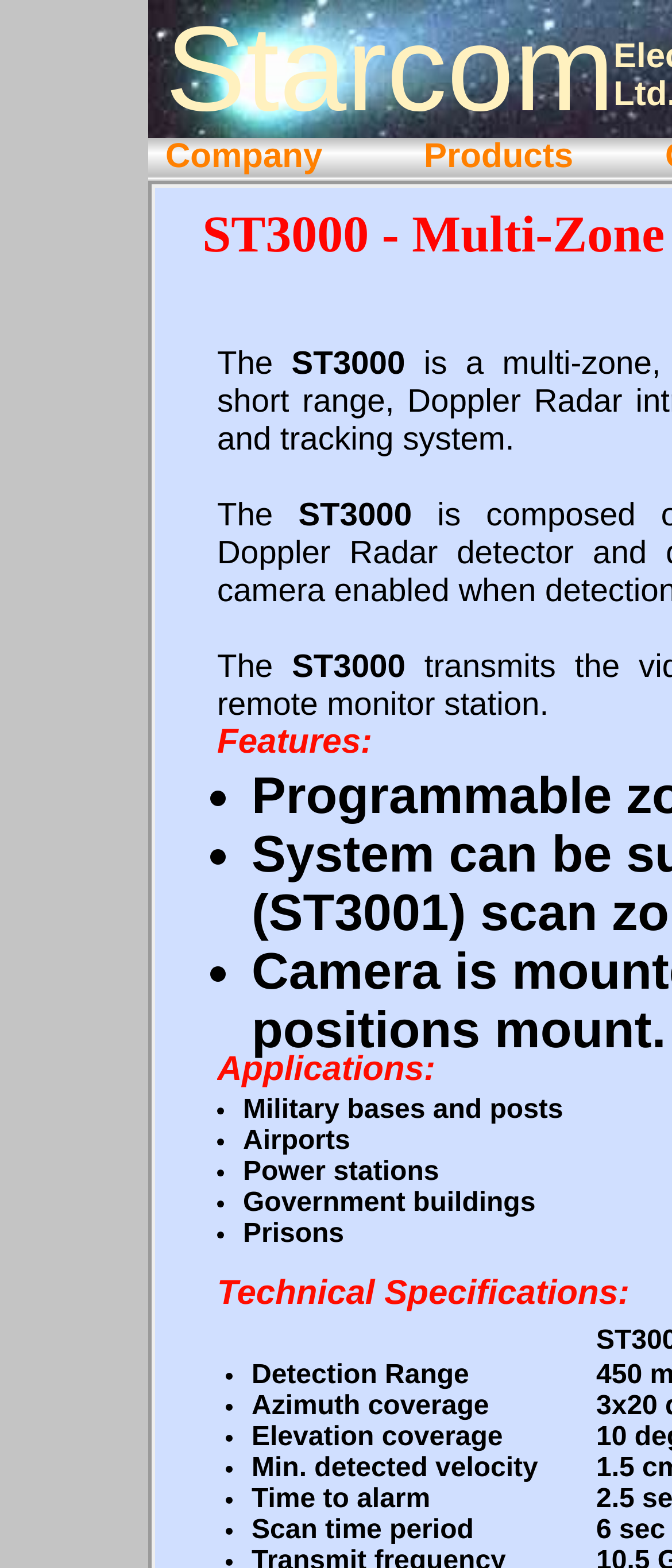What is the technical specification 'Detection Range' related to?
Based on the image, respond with a single word or phrase.

ST3000